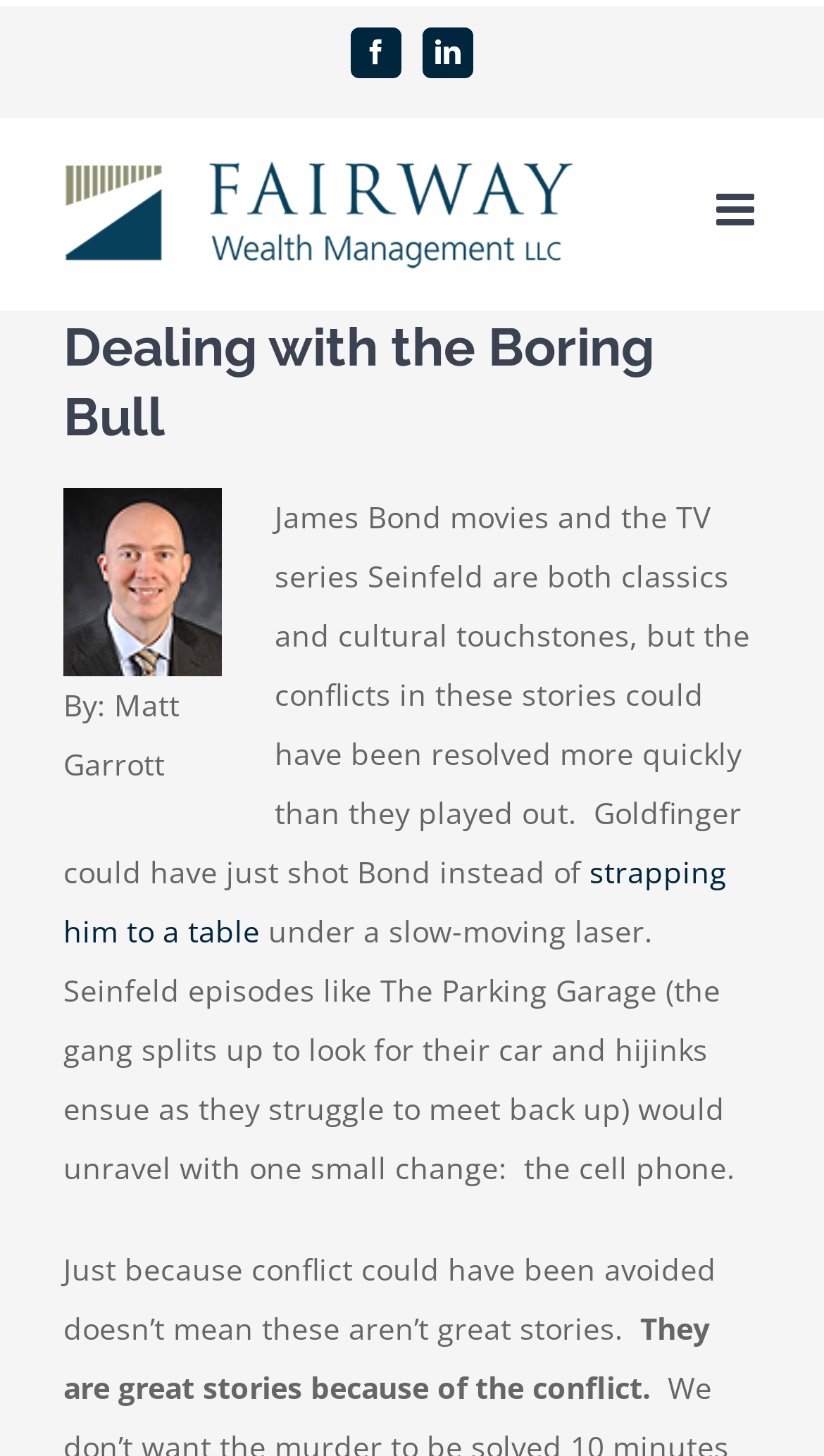What is the company name?
Provide a fully detailed and comprehensive answer to the question.

The company name can be found in the logo link at the top left corner of the webpage, which is 'Fairway Wealth Management, LLC Logo'.